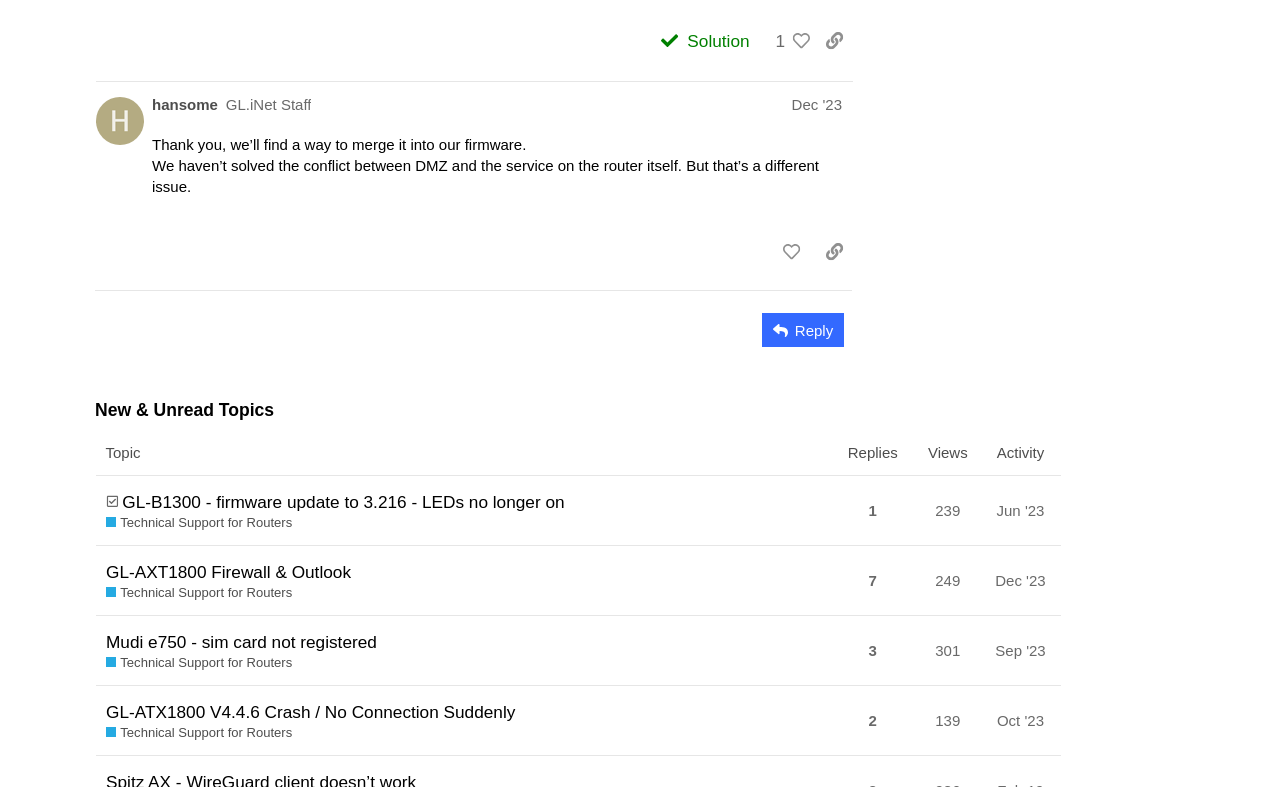Predict the bounding box coordinates of the UI element that matches this description: "title="like this post"". The coordinates should be in the format [left, top, right, bottom] with each value between 0 and 1.

[0.604, 0.299, 0.633, 0.343]